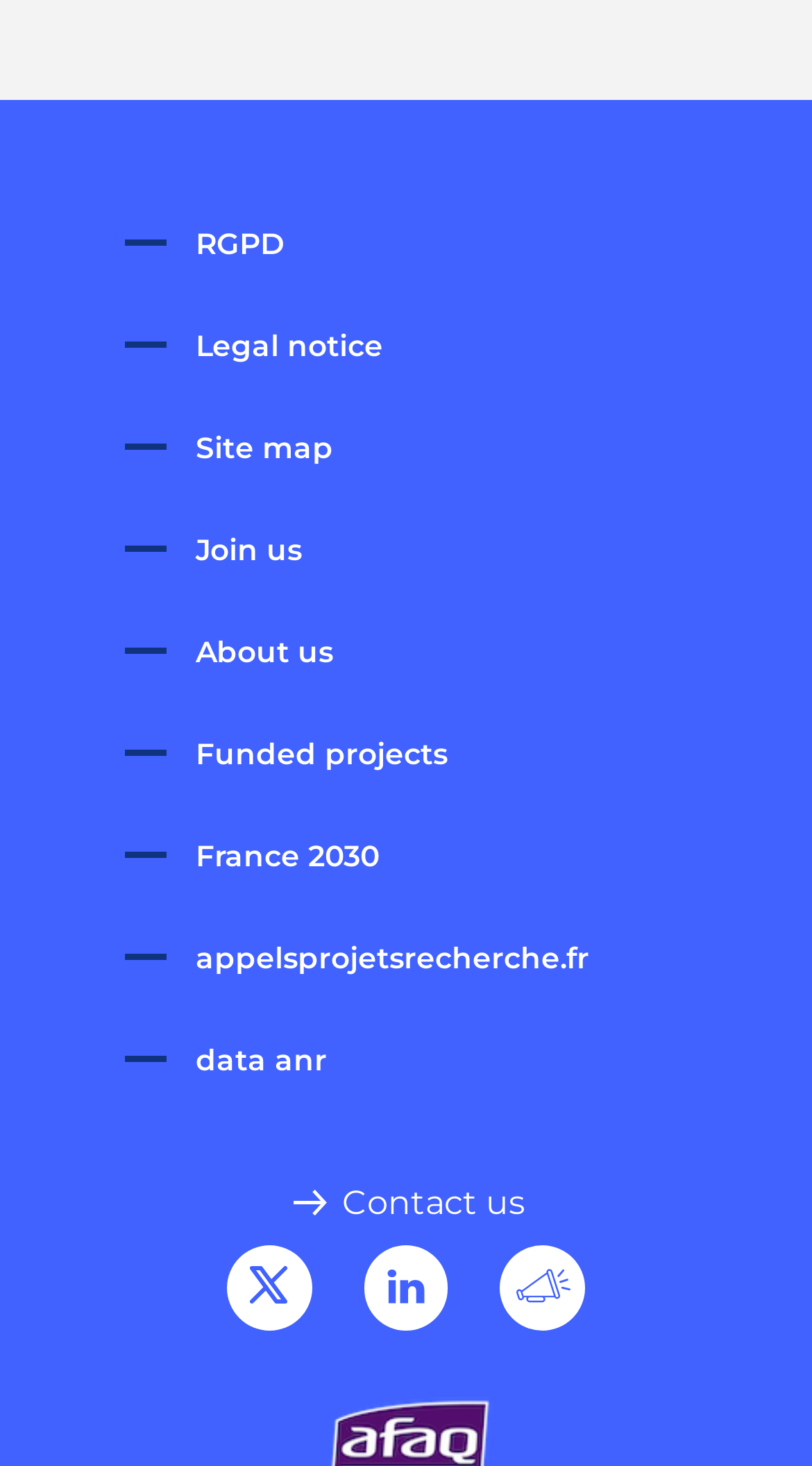Please provide the bounding box coordinates for the element that needs to be clicked to perform the instruction: "Explore funded projects". The coordinates must consist of four float numbers between 0 and 1, formatted as [left, top, right, bottom].

[0.154, 0.502, 0.551, 0.527]